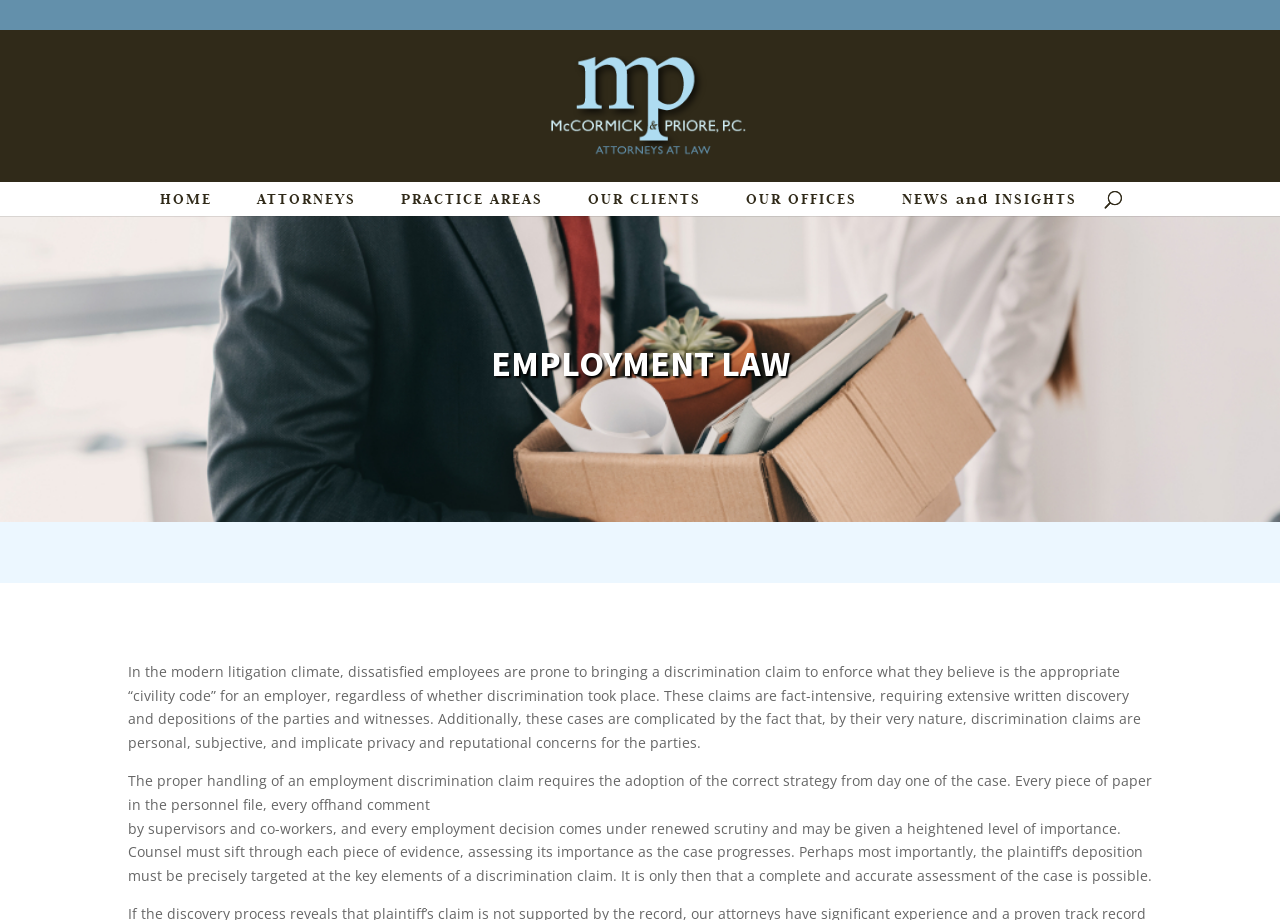Extract the bounding box coordinates for the UI element described as: "PRACTICE AREAS".

[0.313, 0.198, 0.424, 0.235]